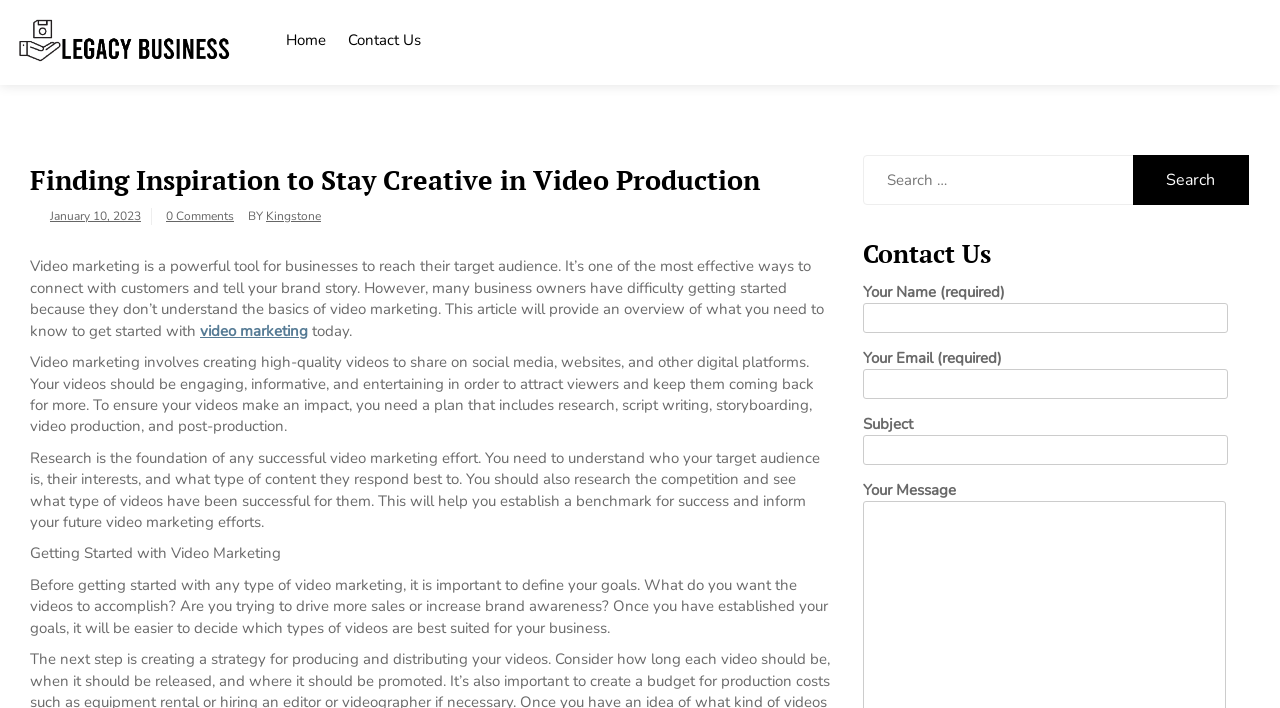What is the first step in video marketing?
Answer the question in a detailed and comprehensive manner.

The webpage states that research is the foundation of any successful video marketing effort, and it involves understanding the target audience, their interests, and what type of content they respond best to.